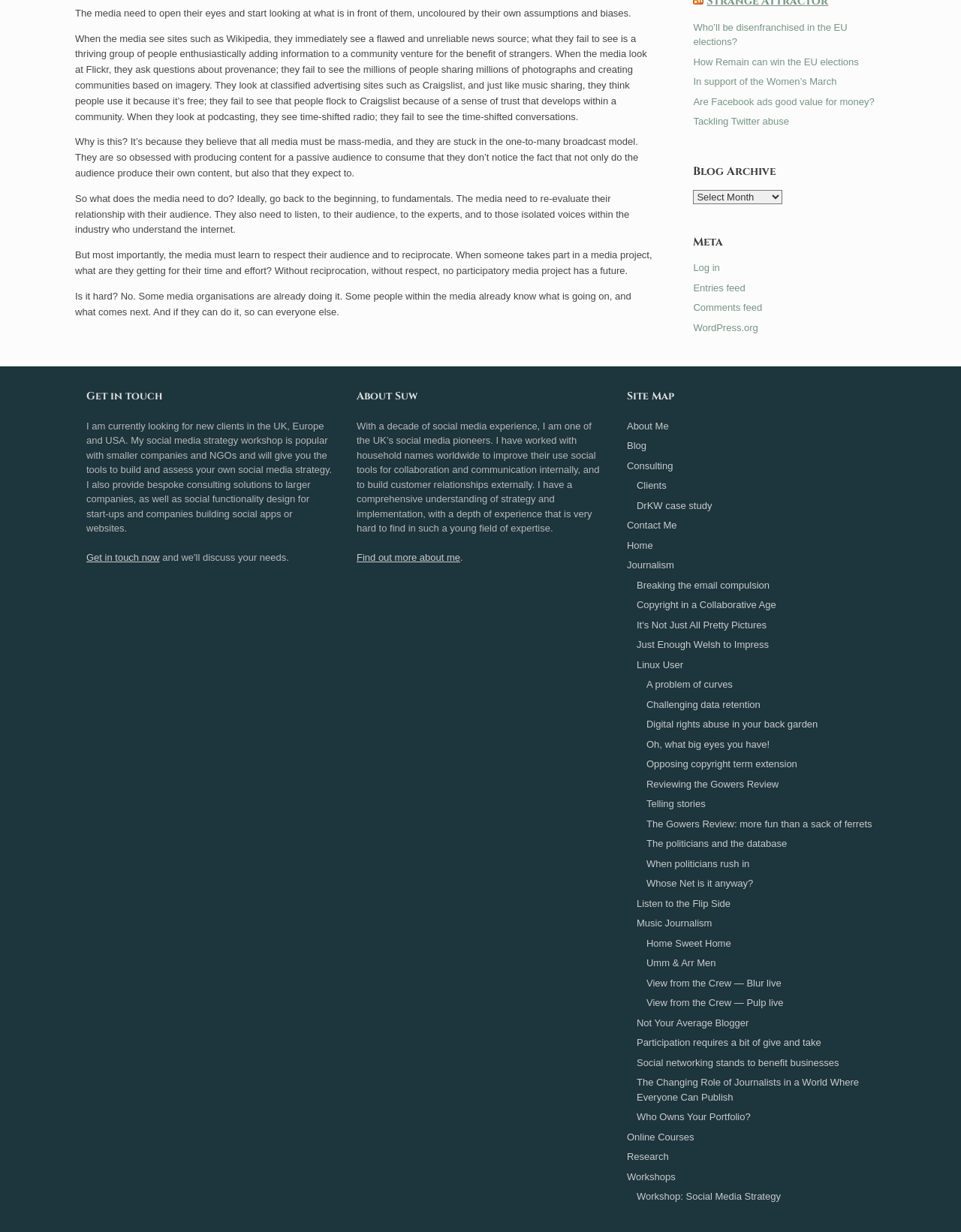What is the author's profession?
Based on the image, respond with a single word or phrase.

Social media pioneer